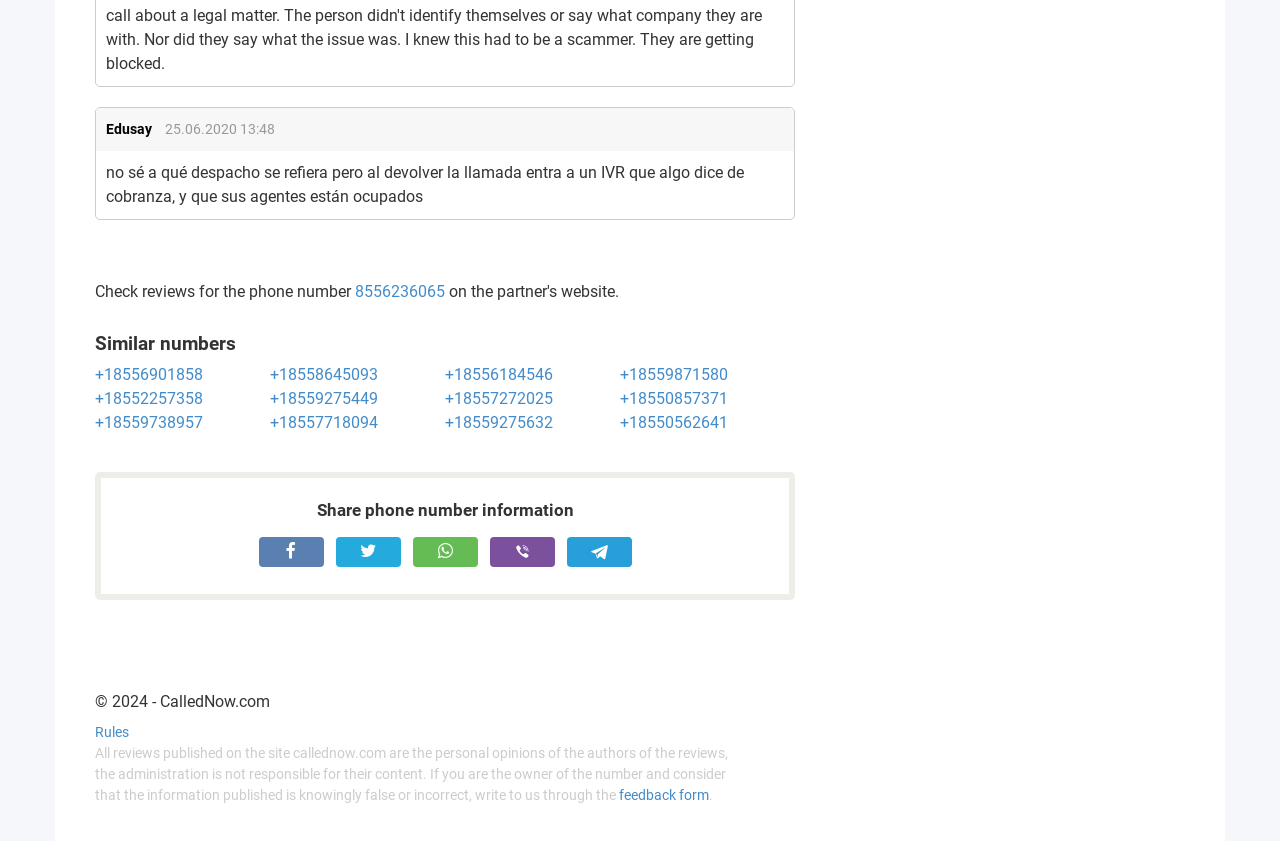Identify the bounding box coordinates of the specific part of the webpage to click to complete this instruction: "Click on the similar number +18556901858".

[0.074, 0.434, 0.159, 0.457]